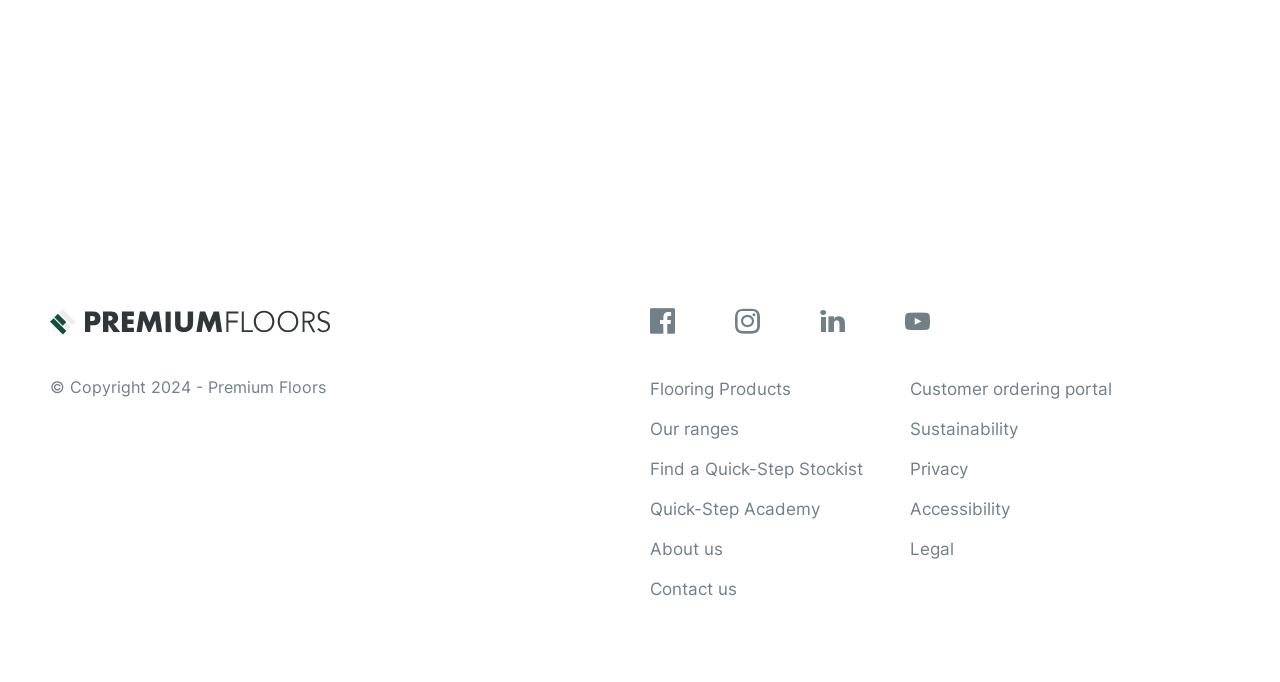Please identify the bounding box coordinates of the element I should click to complete this instruction: 'Check Accessibility'. The coordinates should be given as four float numbers between 0 and 1, like this: [left, top, right, bottom].

[0.711, 0.727, 0.789, 0.766]